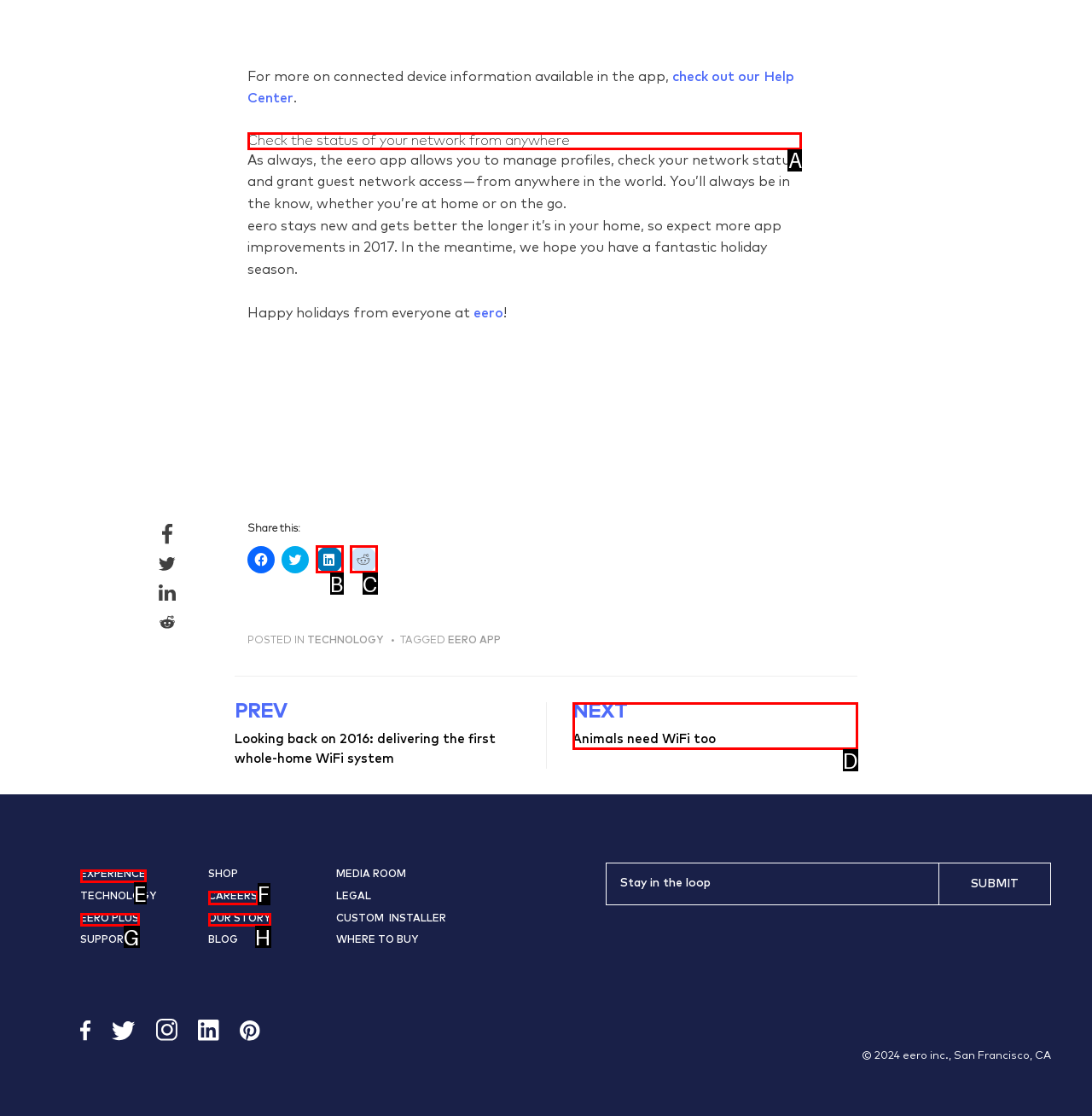Tell me which one HTML element I should click to complete the following task: Check the status of your network Answer with the option's letter from the given choices directly.

A